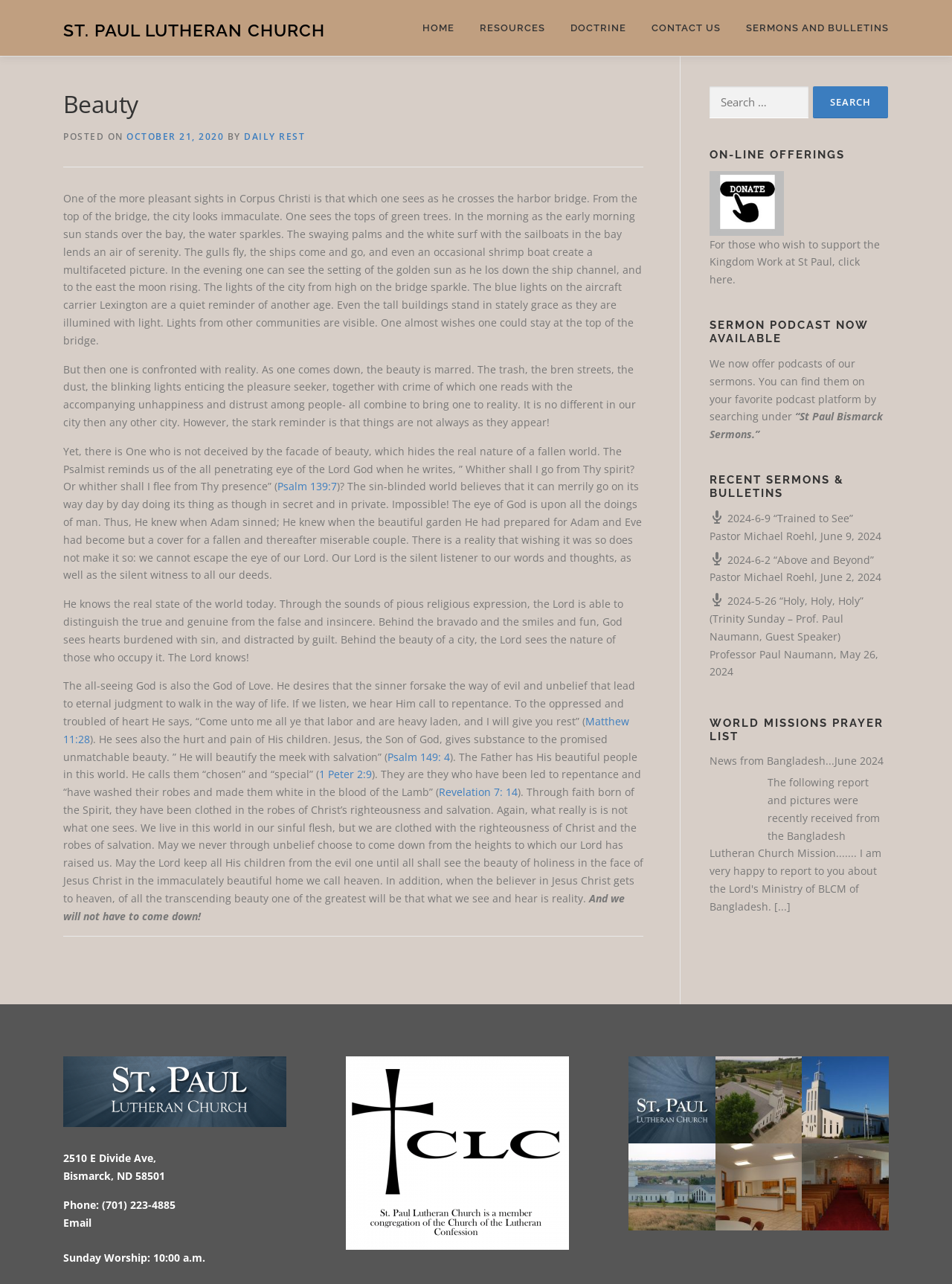Using the information in the image, could you please answer the following question in detail:
What is the address of the church?

I found the answer by looking at the bottom of the webpage, where it lists the contact information of the church. The address is '2510 E Divide Ave, Bismarck, ND 58501'.